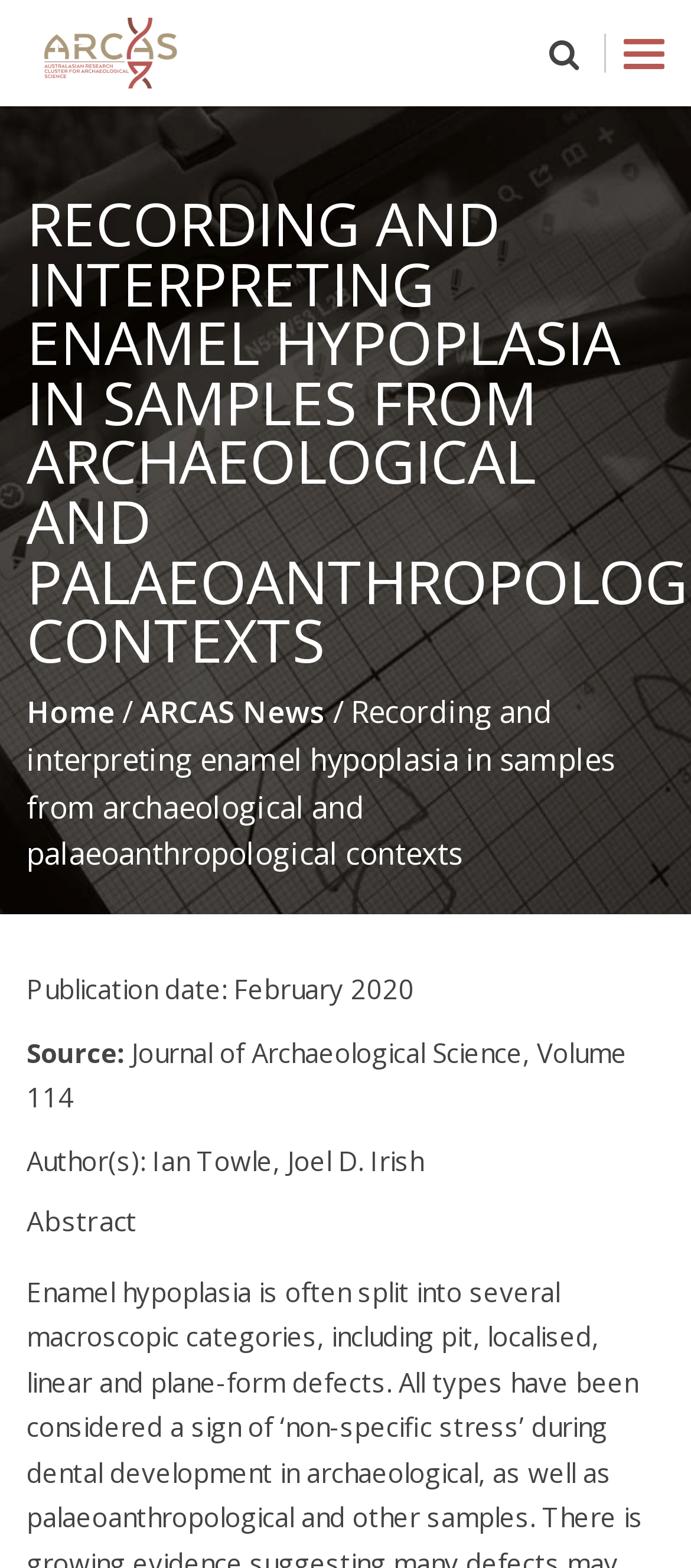Please specify the bounding box coordinates in the format (top-left x, top-left y, bottom-right x, bottom-right y), with all values as floating point numbers between 0 and 1. Identify the bounding box of the UI element described by: Members & Facilities

[0.5, 0.018, 1.0, 0.063]